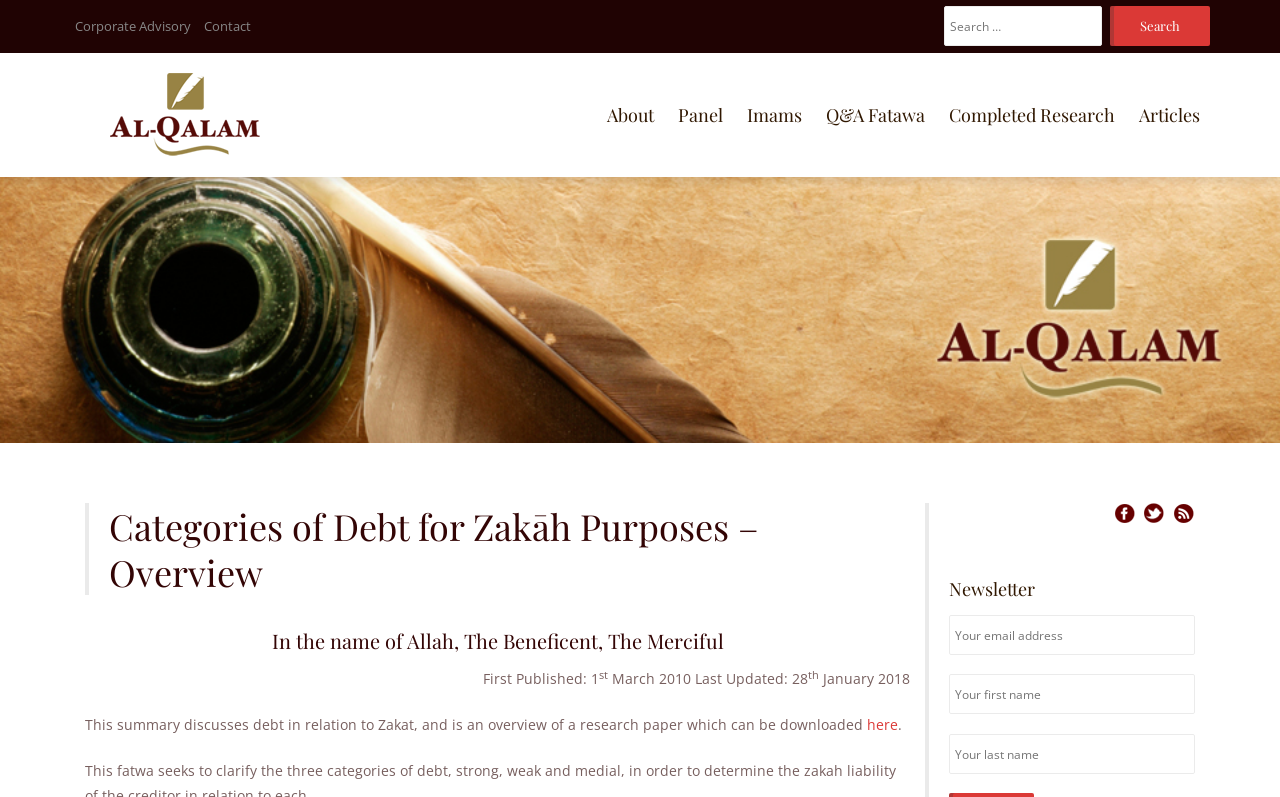Identify the bounding box coordinates of the region I need to click to complete this instruction: "Search for something".

[0.738, 0.008, 0.861, 0.058]